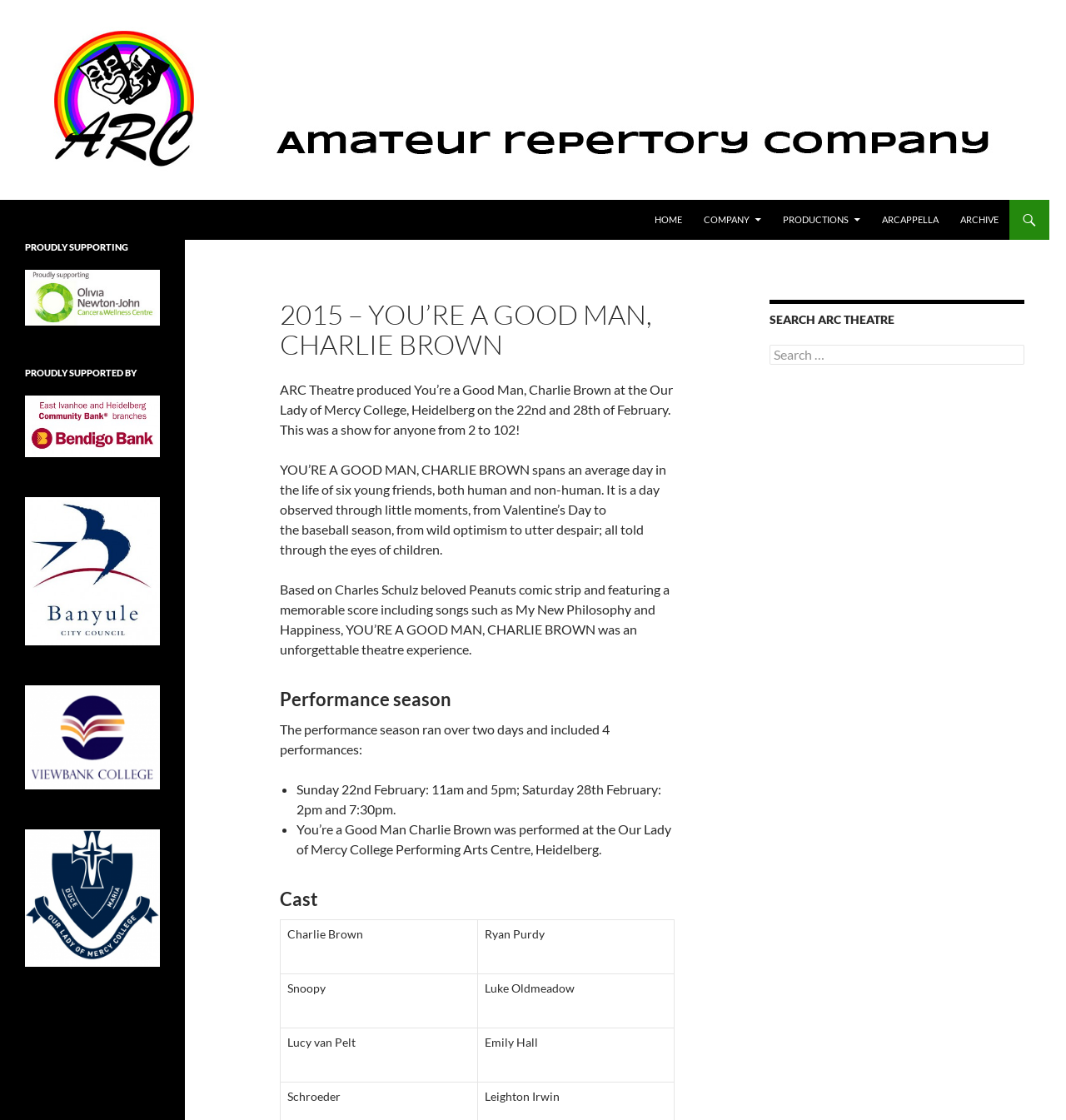Please determine the bounding box of the UI element that matches this description: Home. The coordinates should be given as (top-left x, top-left y, bottom-right x, bottom-right y), with all values between 0 and 1.

[0.605, 0.178, 0.649, 0.214]